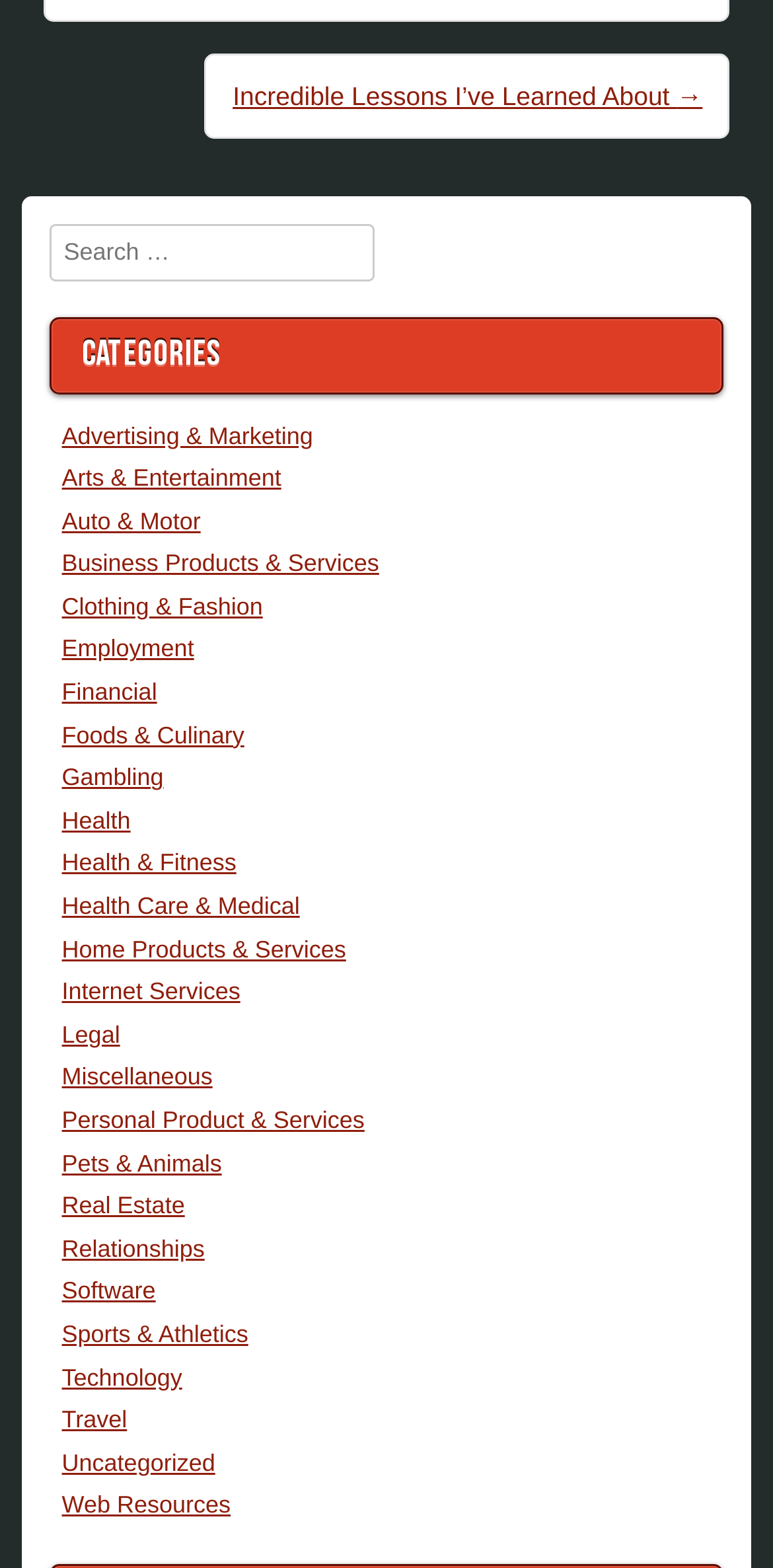Given the element description: "Legal", predict the bounding box coordinates of this UI element. The coordinates must be four float numbers between 0 and 1, given as [left, top, right, bottom].

[0.08, 0.651, 0.155, 0.669]